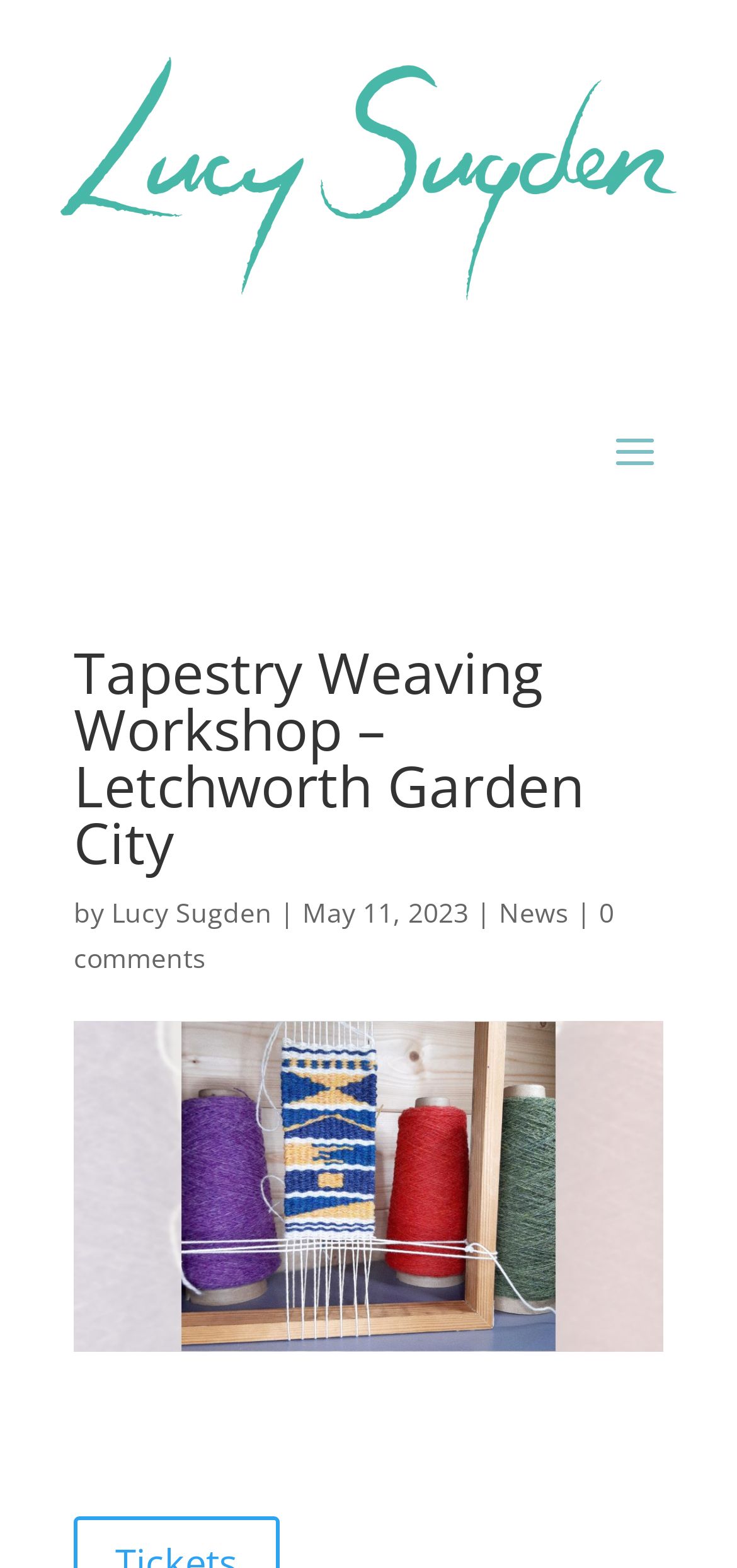Please reply to the following question using a single word or phrase: 
Who is the author of the workshop?

Lucy Sugden